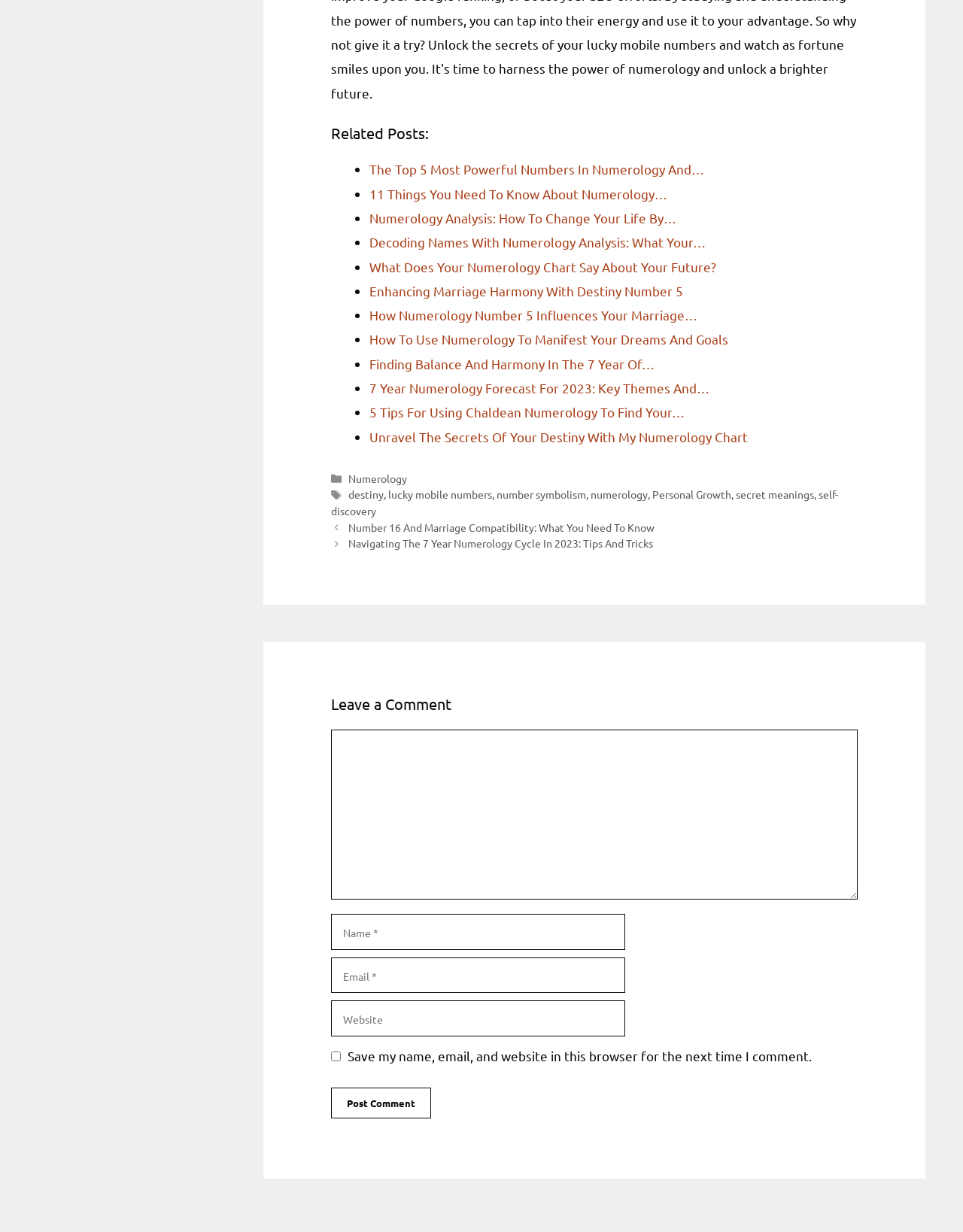Locate the bounding box coordinates of the item that should be clicked to fulfill the instruction: "Check the 'MOD Features'".

None